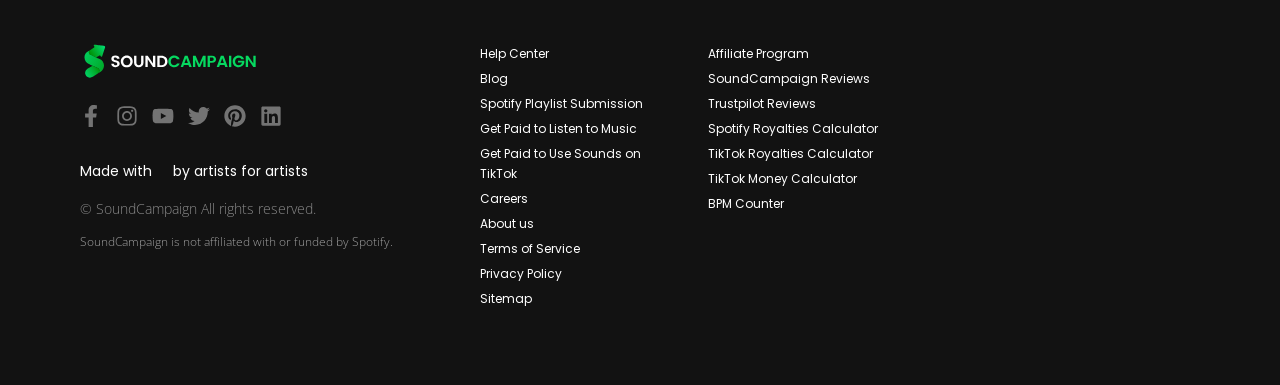Refer to the image and provide a thorough answer to this question:
What is the name of the campaign?

The name of the campaign is mentioned in the heading 'Made with SoundCampaign by artists for artists' and also in the image description 'SoundCampaign'.